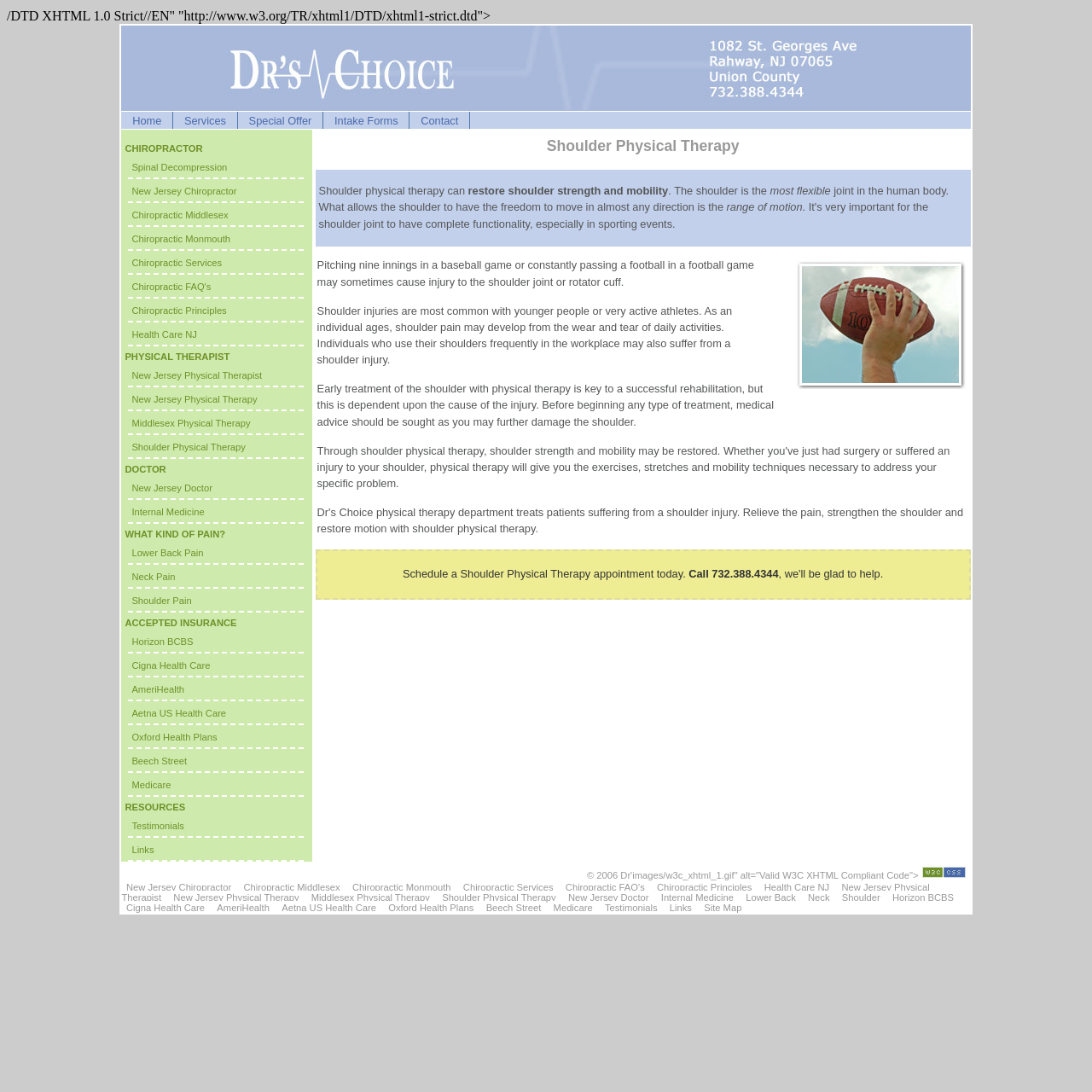Locate the bounding box coordinates of the segment that needs to be clicked to meet this instruction: "Call the phone number 732.388.4344".

[0.631, 0.519, 0.713, 0.531]